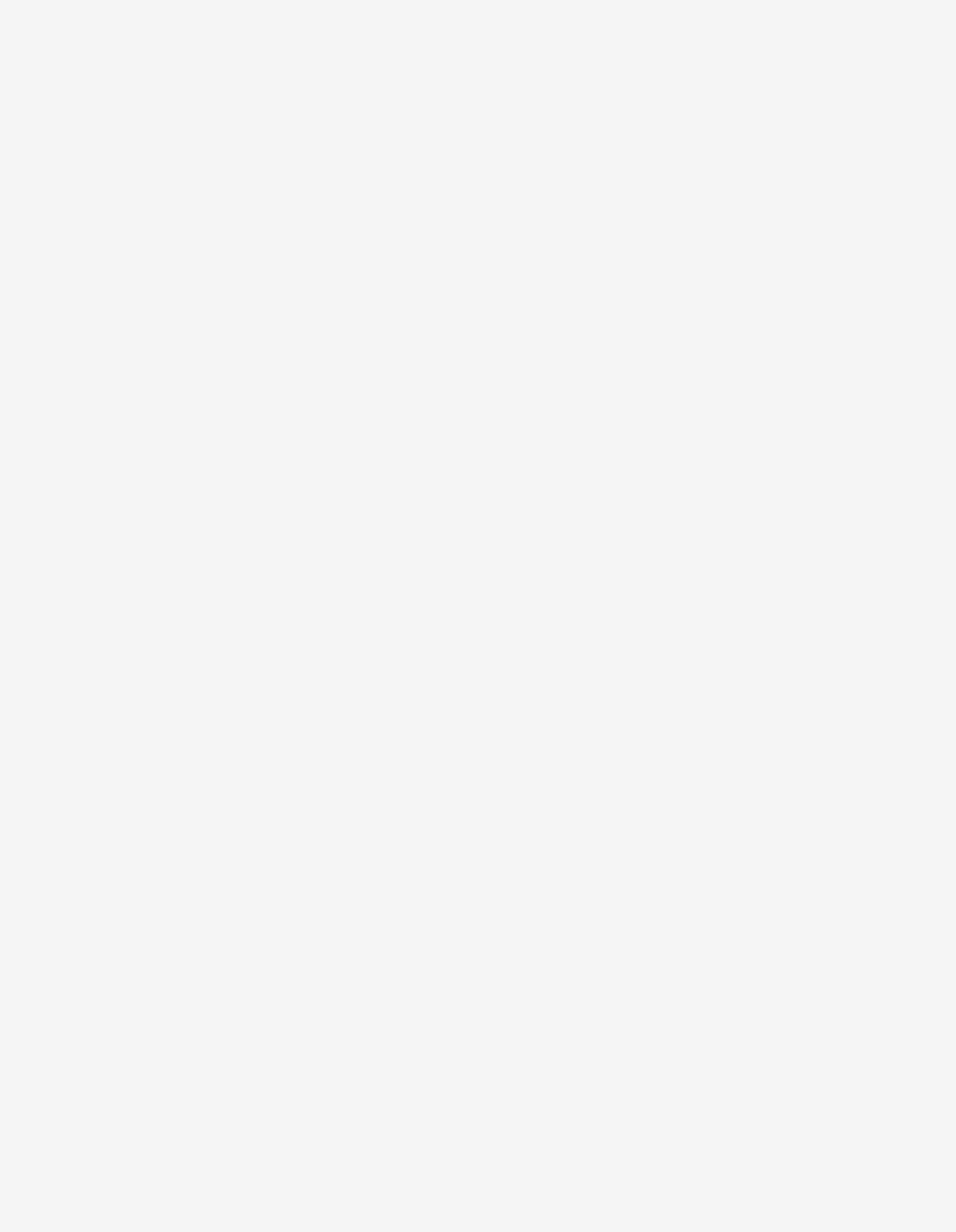Please find the bounding box coordinates for the clickable element needed to perform this instruction: "View the video mapping artwork of ROUEN CATHEDRAL IN LIGHT".

[0.043, 0.534, 0.254, 0.659]